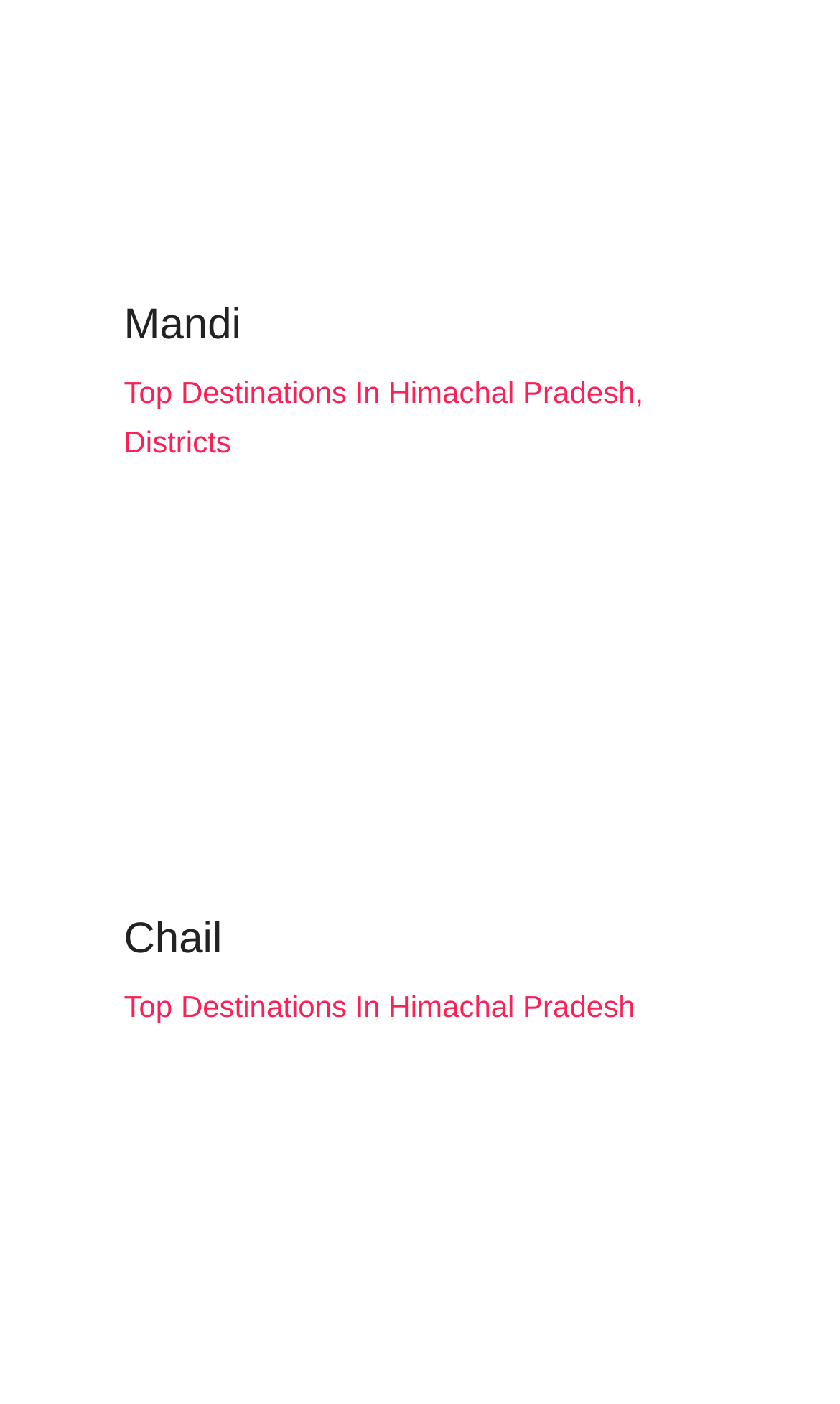Respond to the question below with a single word or phrase:
What is the name of the image in the 'Chail' section?

chail